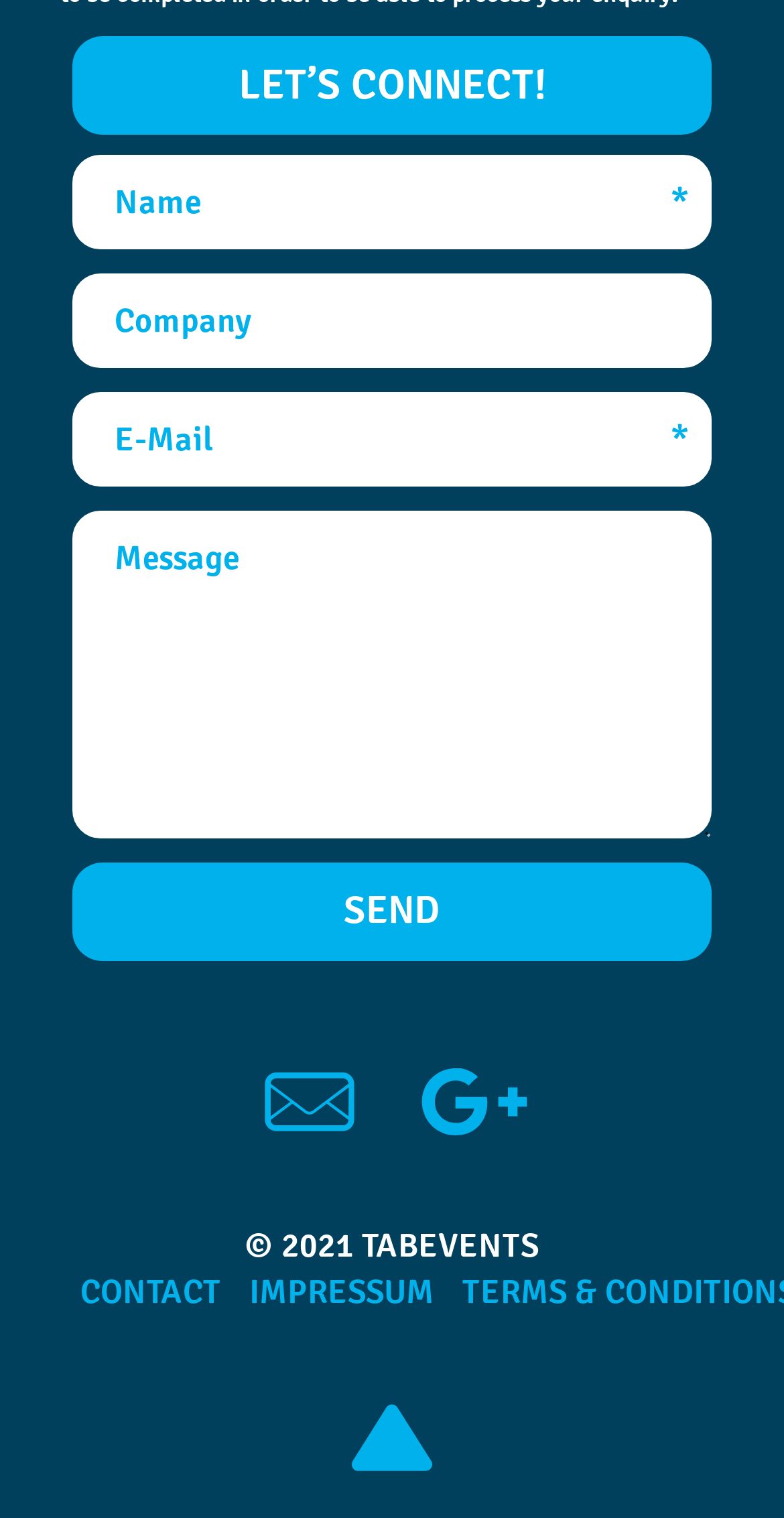Please answer the following question using a single word or phrase: 
What is the label of the first textbox?

Name